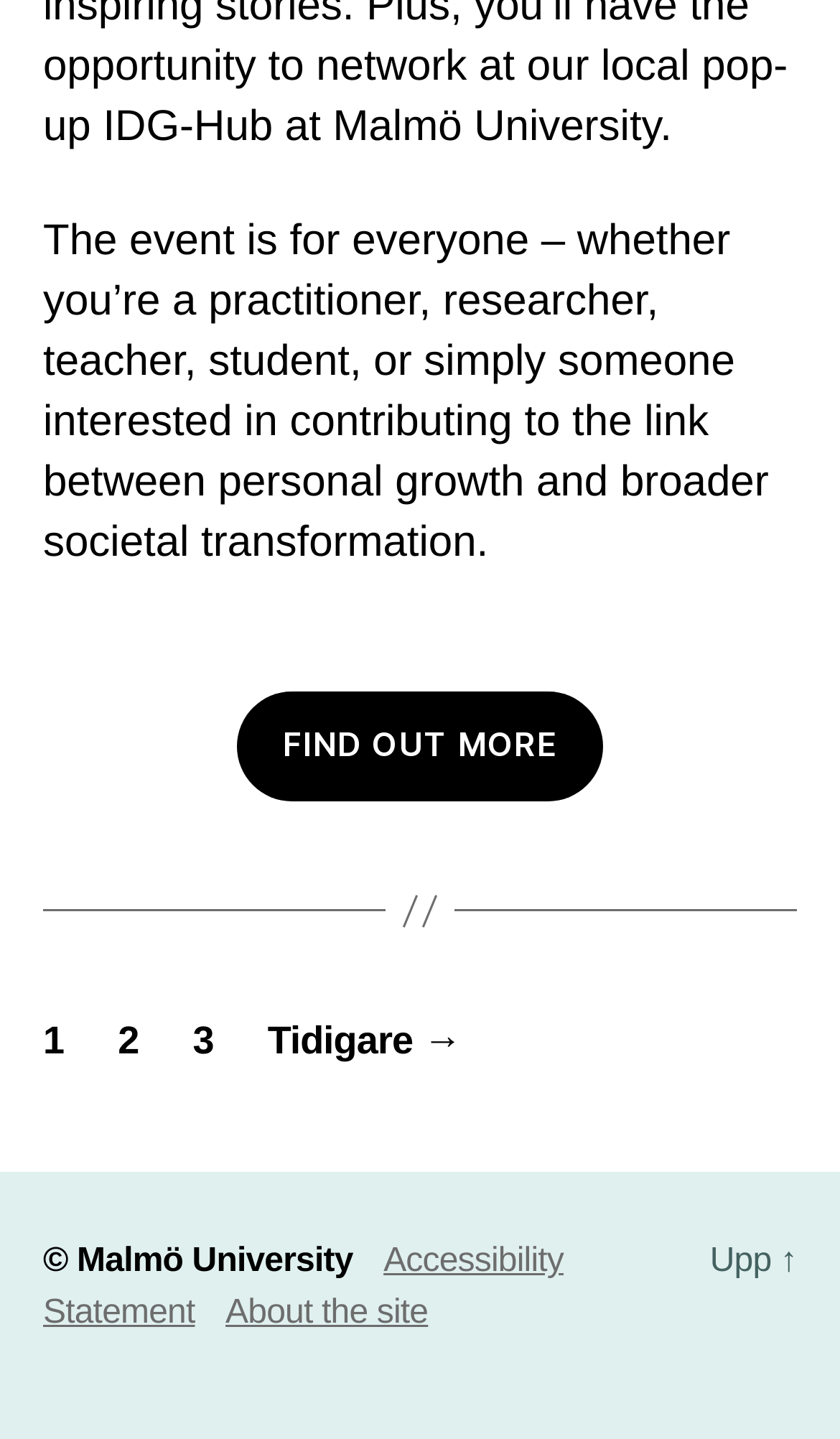How many navigation links are there?
Using the image as a reference, give a one-word or short phrase answer.

4